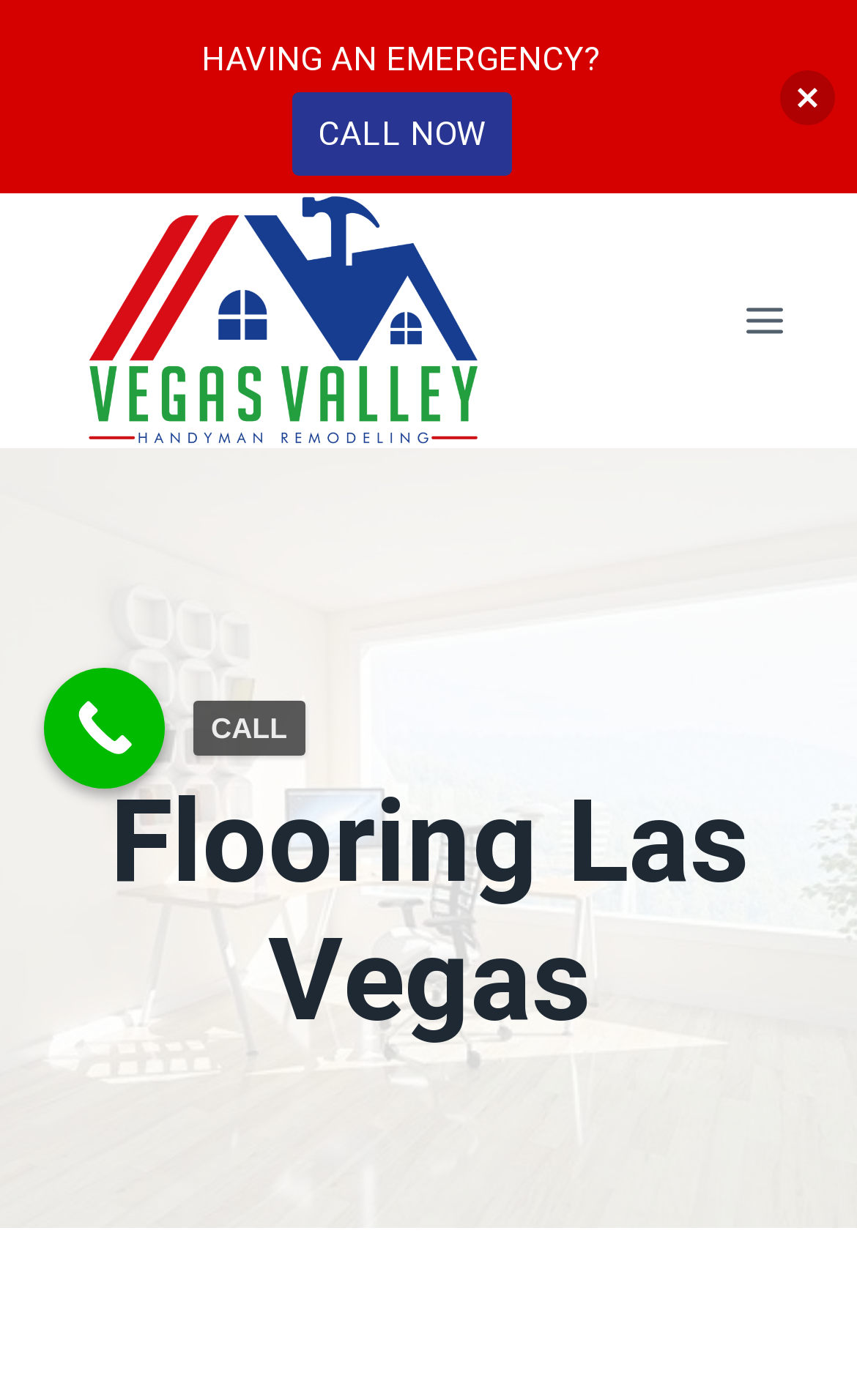Offer a meticulous description of the webpage's structure and content.

The webpage is about Flooring Las Vegas, a remodeling and handyman company. At the top left, there is a logo of "LV Handyman And Remodeling" which is both a link and an image. Next to it, on the top right, there is a button to open a menu. 

Below the logo, there is a heading that reads "Flooring Las Vegas". 

In the middle of the page, there is a prominent text "HAVING AN EMERGENCY?" in a large font size. Below this text, there is a "CALL NOW" button. On the left side of this button, there is a "CALL" link. 

At the bottom right of the page, there is a small image, which is also a link.